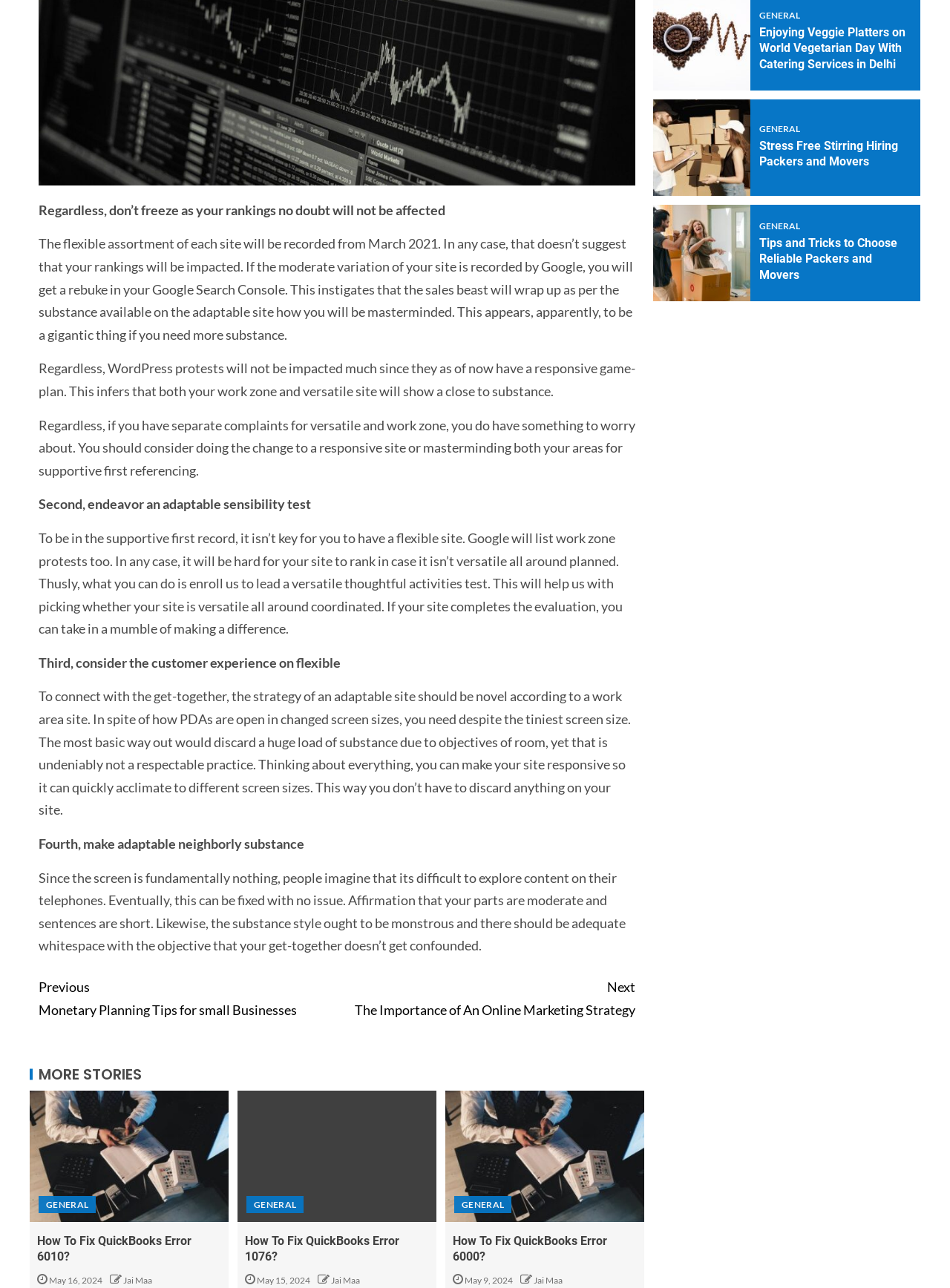Find the bounding box coordinates of the element's region that should be clicked in order to follow the given instruction: "Check 'GENERAL'". The coordinates should consist of four float numbers between 0 and 1, i.e., [left, top, right, bottom].

[0.041, 0.929, 0.101, 0.942]